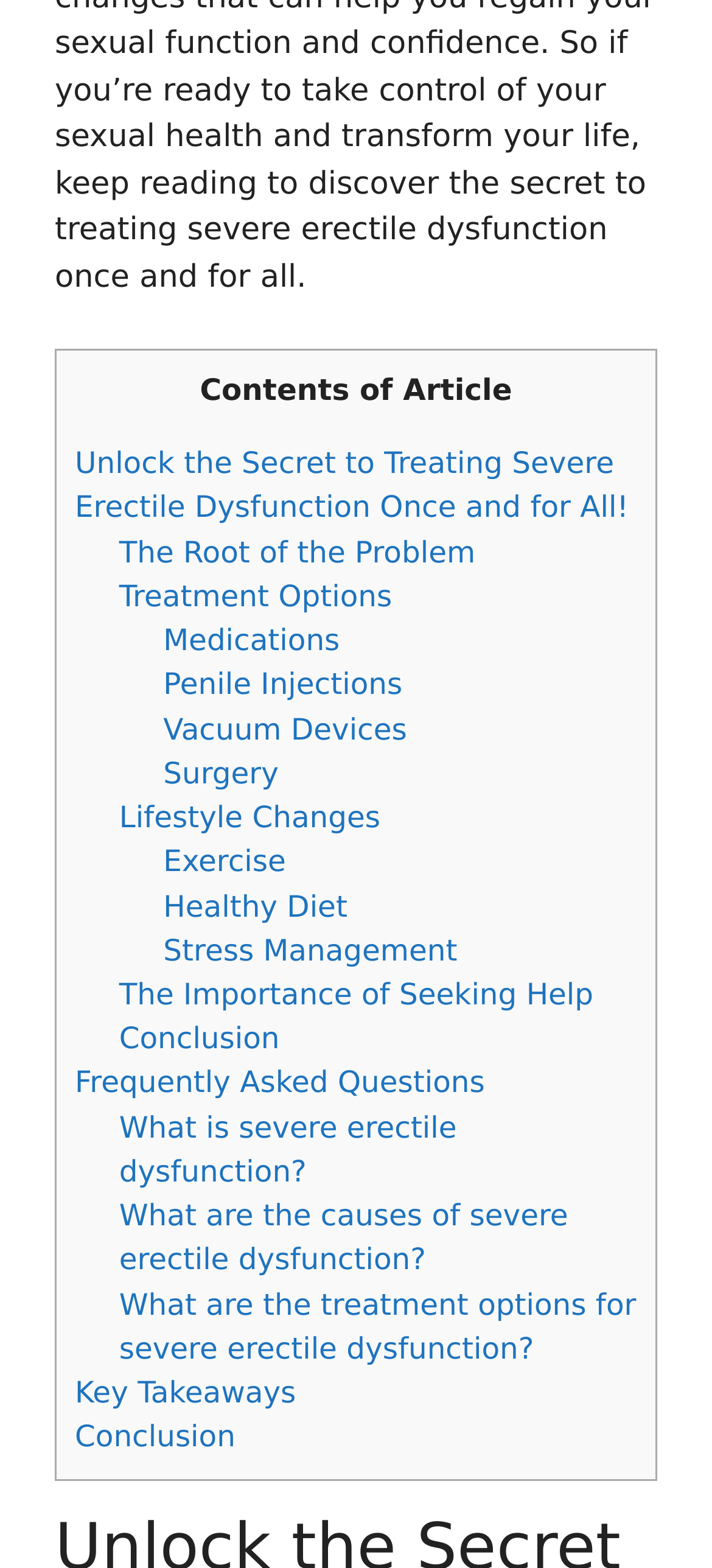What is the last section of the article?
Provide a well-explained and detailed answer to the question.

The webpage has a link titled 'Conclusion' at the end, which suggests that it is the final section of the article, likely summarizing the main points discussed earlier.